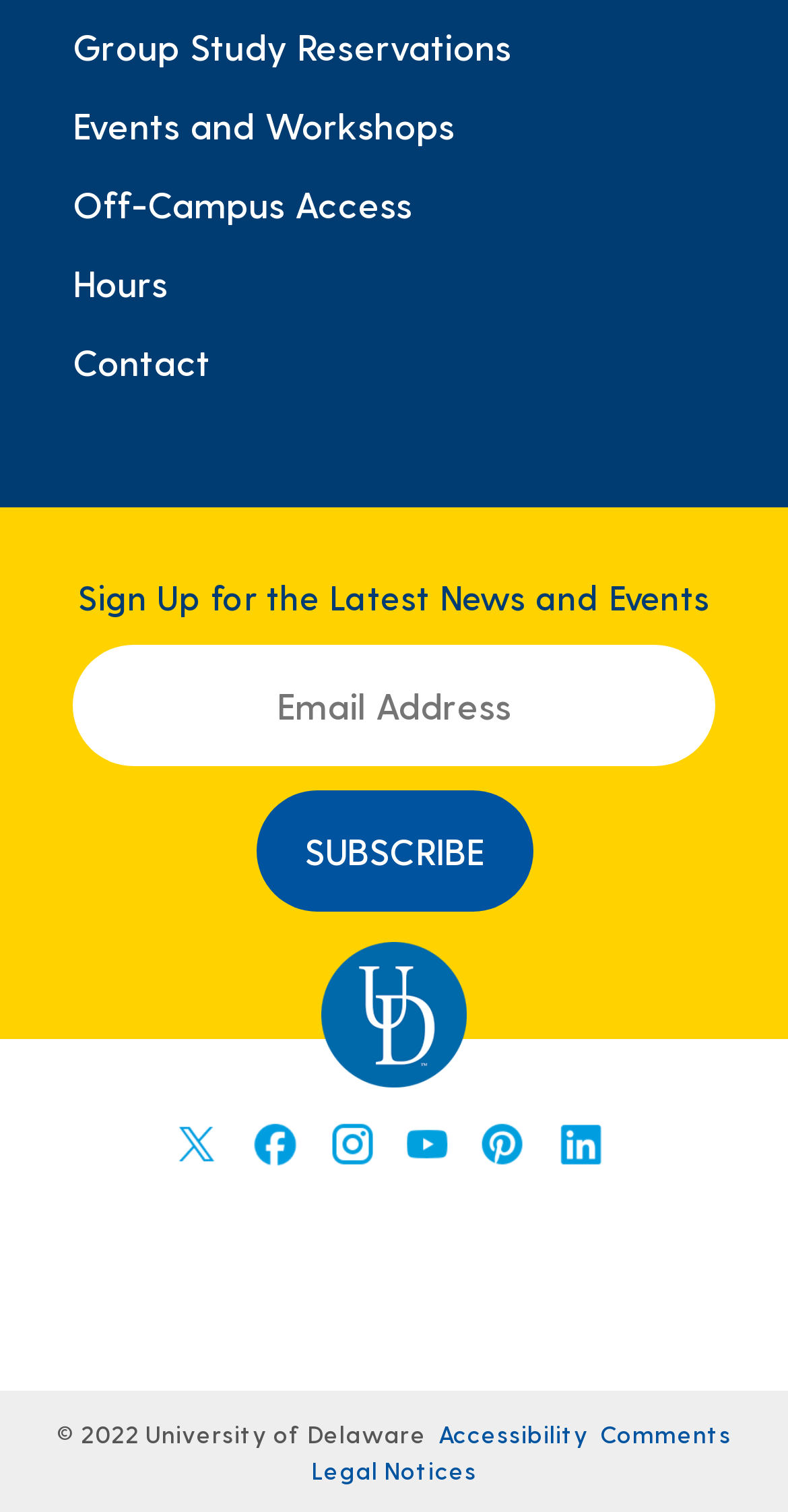Find the coordinates for the bounding box of the element with this description: "title="UD Home"".

[0.408, 0.623, 0.592, 0.719]